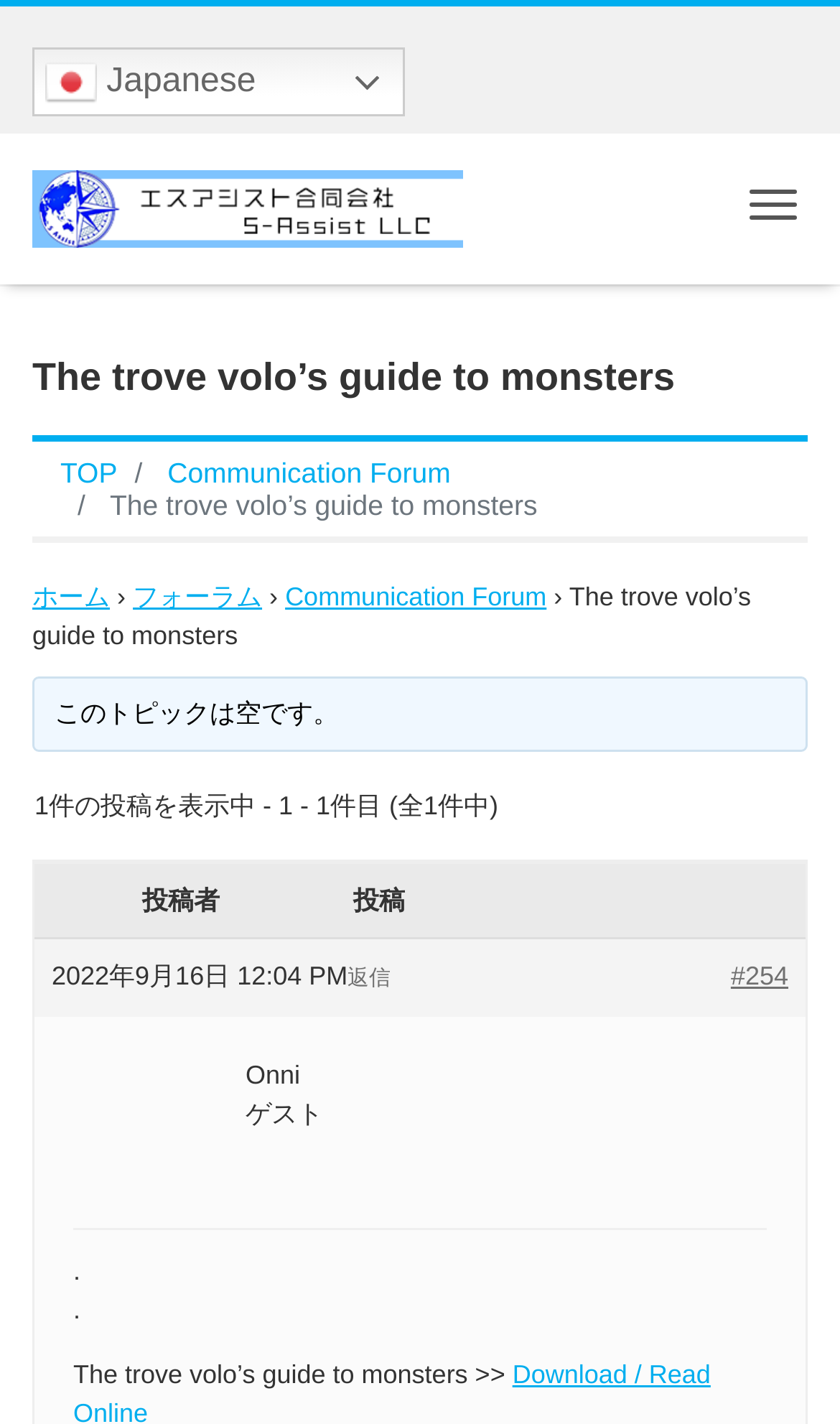Using the information shown in the image, answer the question with as much detail as possible: What is the timestamp of the post?

I found the answer by looking at the text '2022年9月16日 12:04 PM' which appears below the author's name, indicating the timestamp of the post.